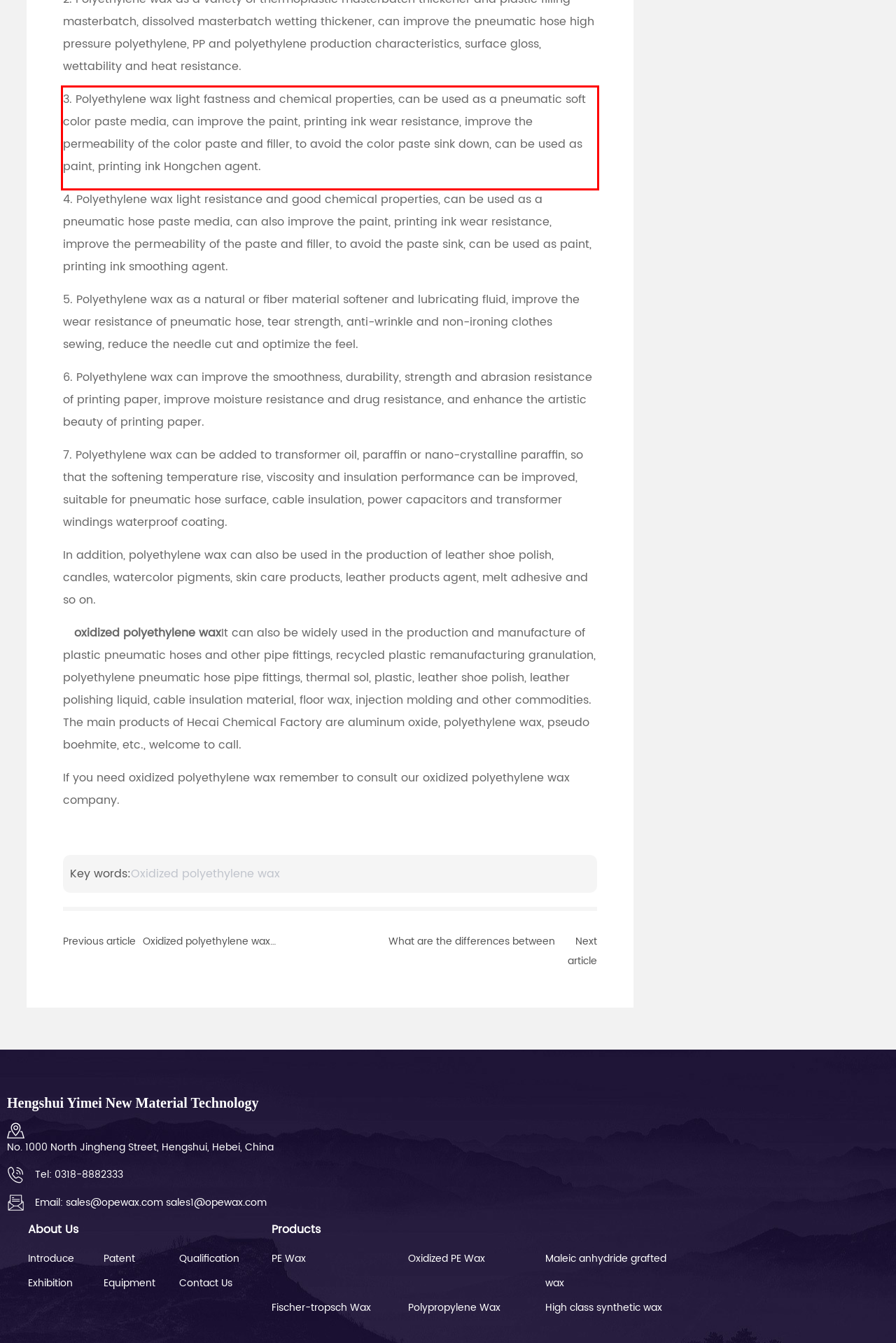Using the webpage screenshot, recognize and capture the text within the red bounding box.

3. Polyethylene wax light fastness and chemical properties, can be used as a pneumatic soft color paste media, can improve the paint, printing ink wear resistance, improve the permeability of the color paste and filler, to avoid the color paste sink down, can be used as paint, printing ink Hongchen agent.